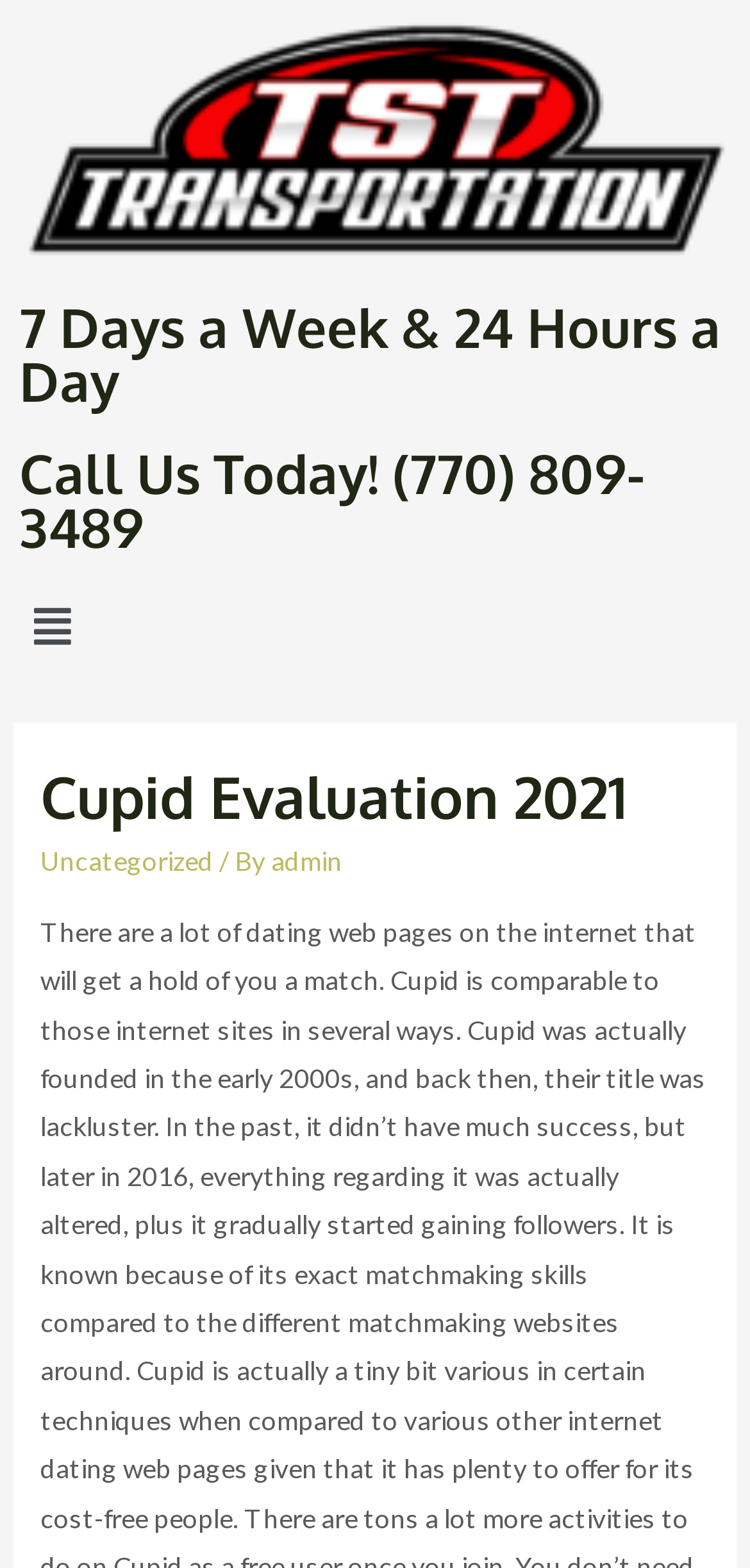Identify the bounding box coordinates for the UI element mentioned here: "Uncategorized". Provide the coordinates as four float values between 0 and 1, i.e., [left, top, right, bottom].

[0.054, 0.538, 0.285, 0.559]